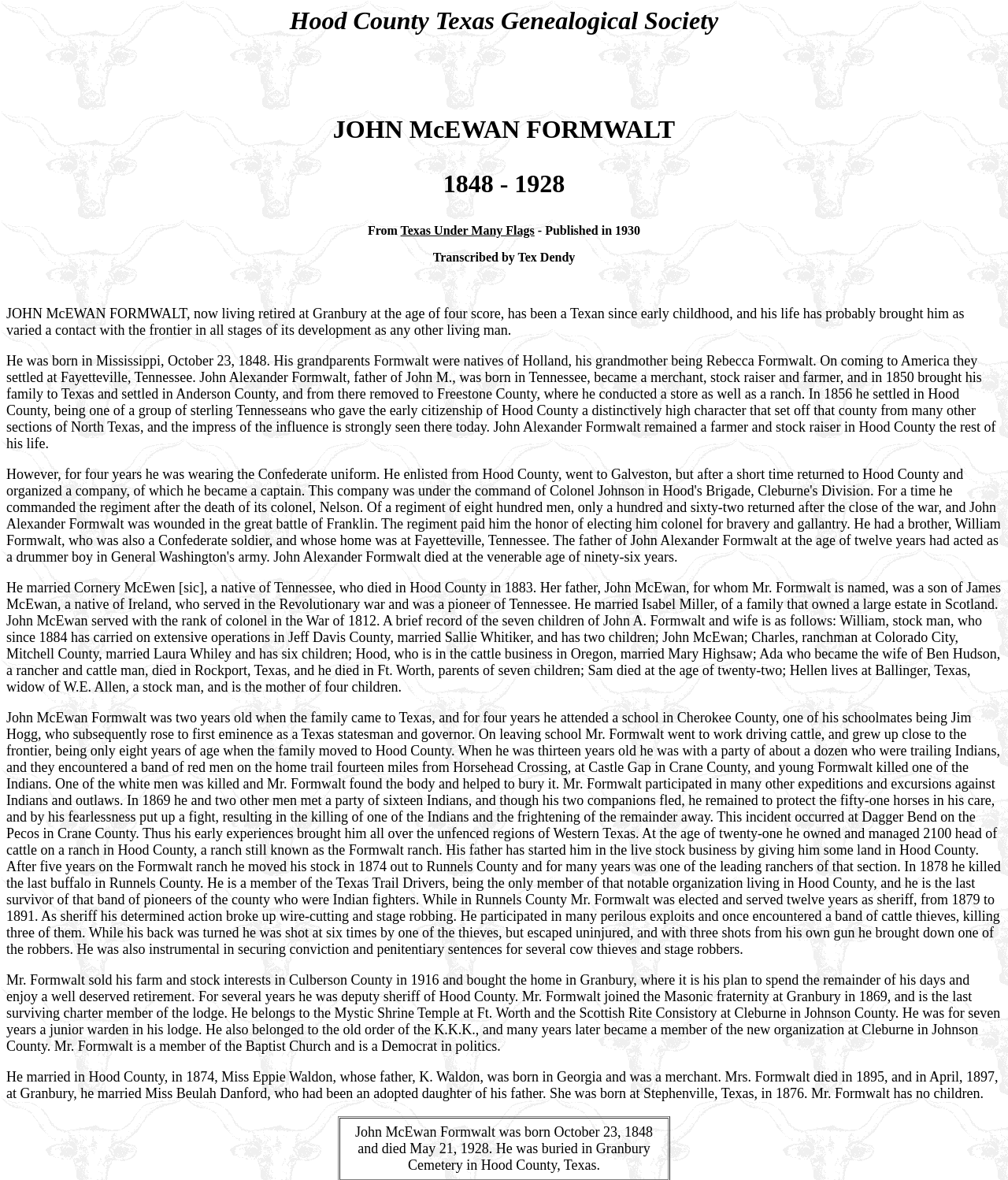From the image, can you give a detailed response to the question below:
Where is John McEwan Formwalt buried?

The text states that John McEwan Formwalt was buried in Granbury Cemetery in Hood County, Texas. This information is found in the final paragraph that summarizes his life and death.